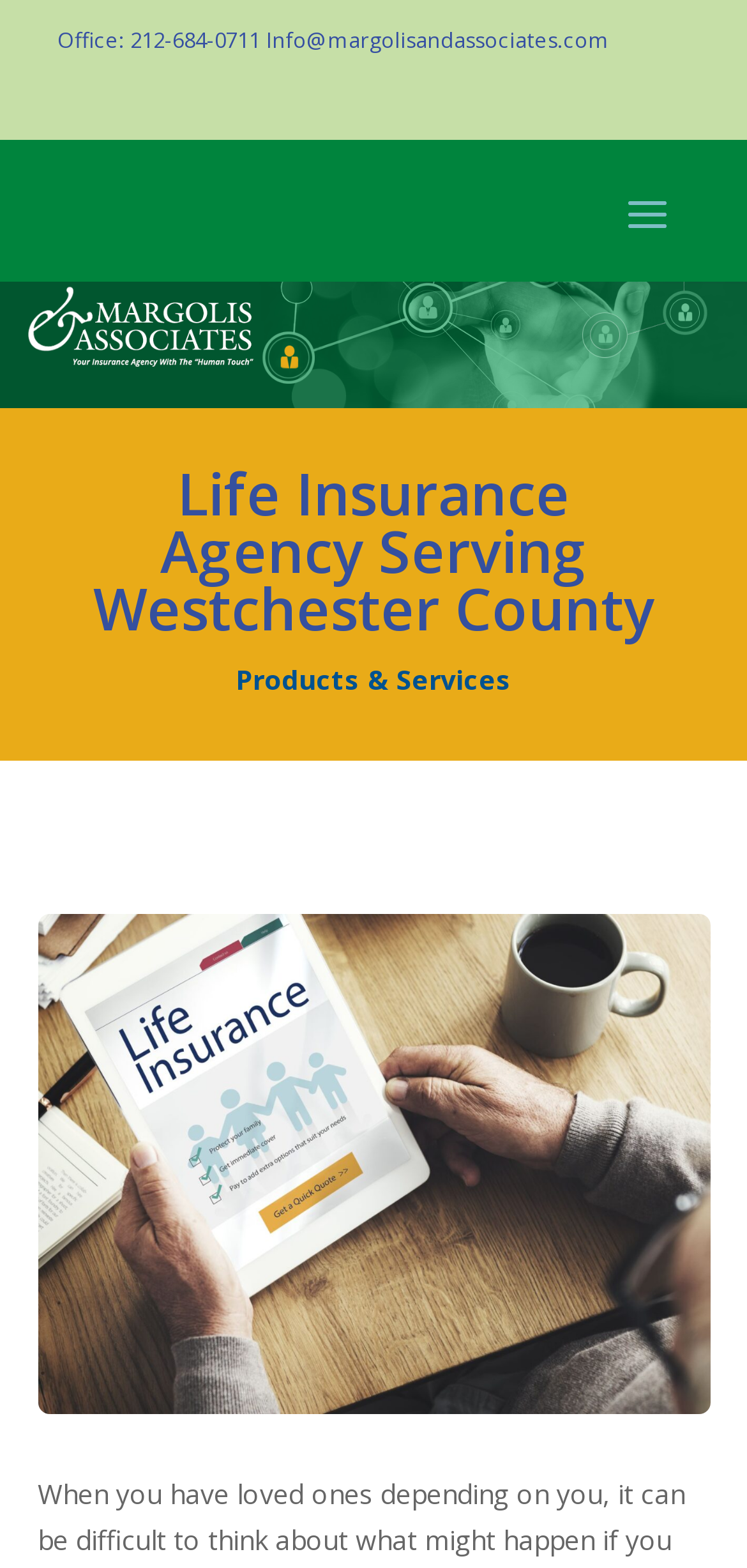Extract the bounding box coordinates of the UI element described: "Decline". Provide the coordinates in the format [left, top, right, bottom] with values ranging from 0 to 1.

None